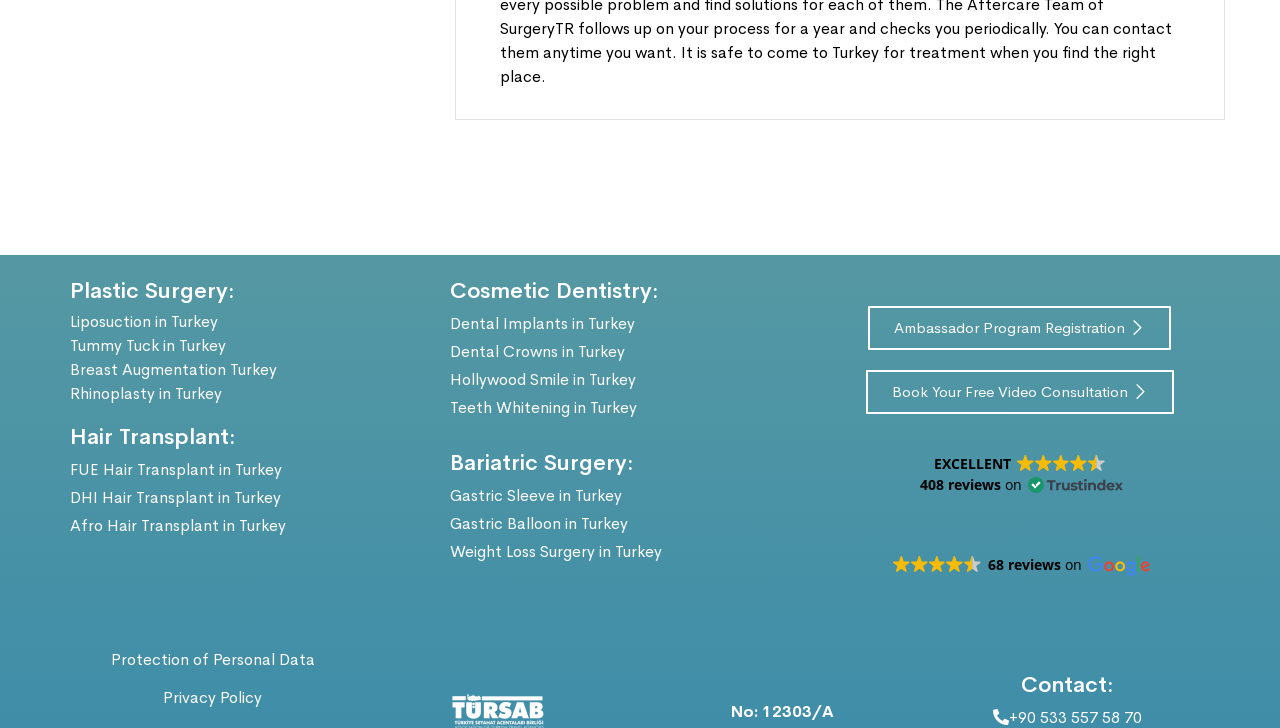Please identify the bounding box coordinates of the clickable area that will allow you to execute the instruction: "Click on Liposuction in Turkey".

[0.055, 0.427, 0.17, 0.456]